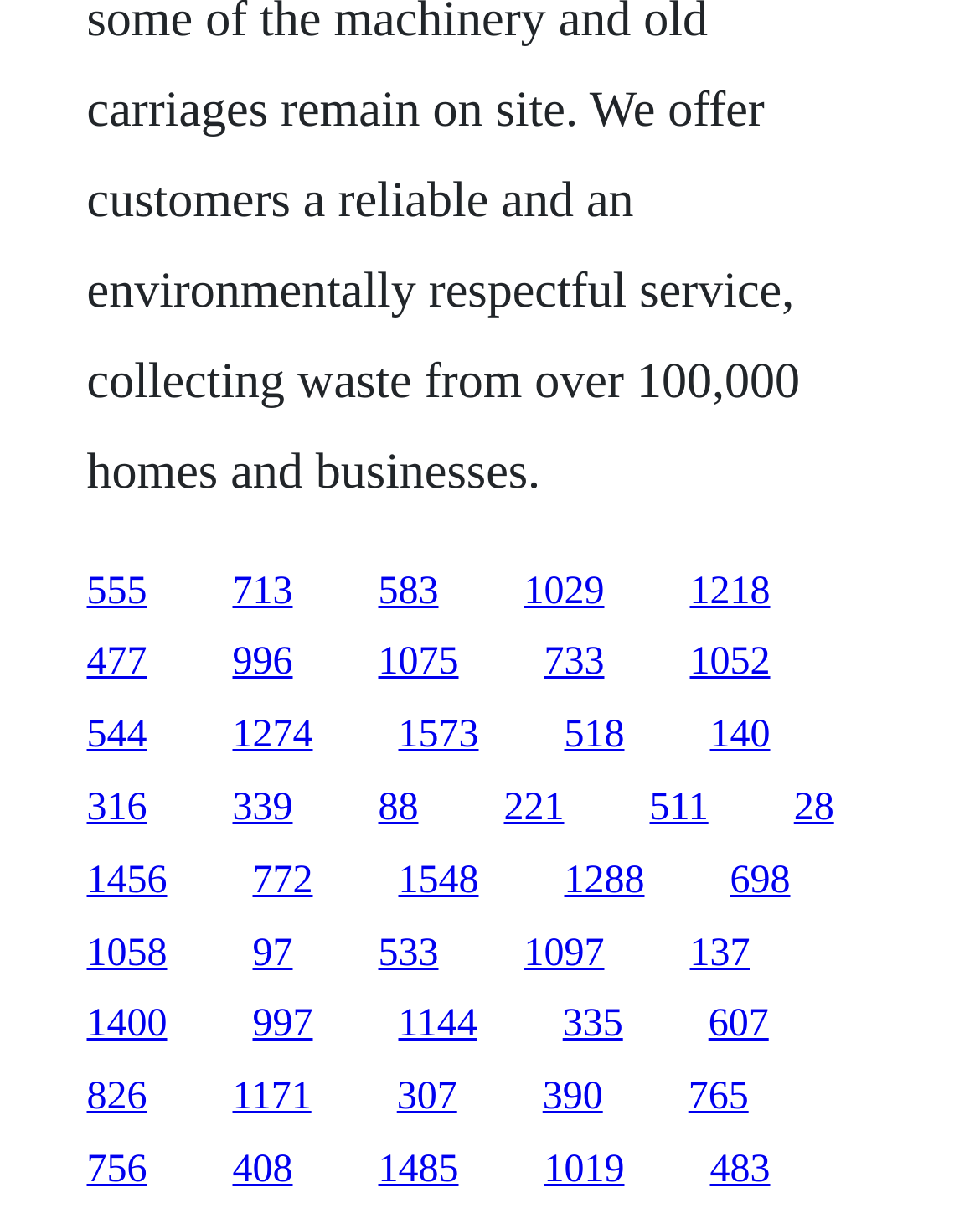Please locate the bounding box coordinates of the region I need to click to follow this instruction: "search for something".

None